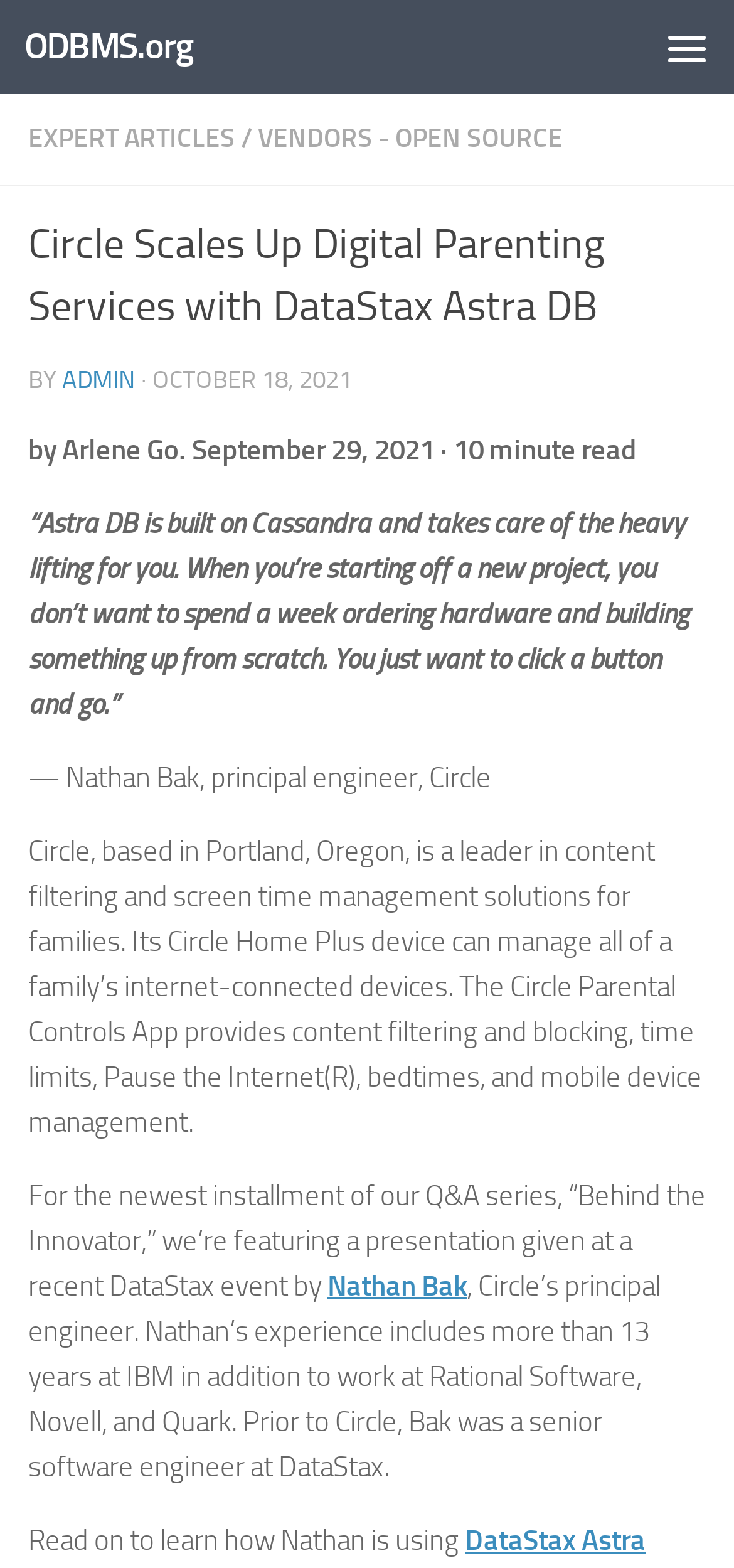Please provide a brief answer to the following inquiry using a single word or phrase:
What is the date of the article?

October 18, 2021